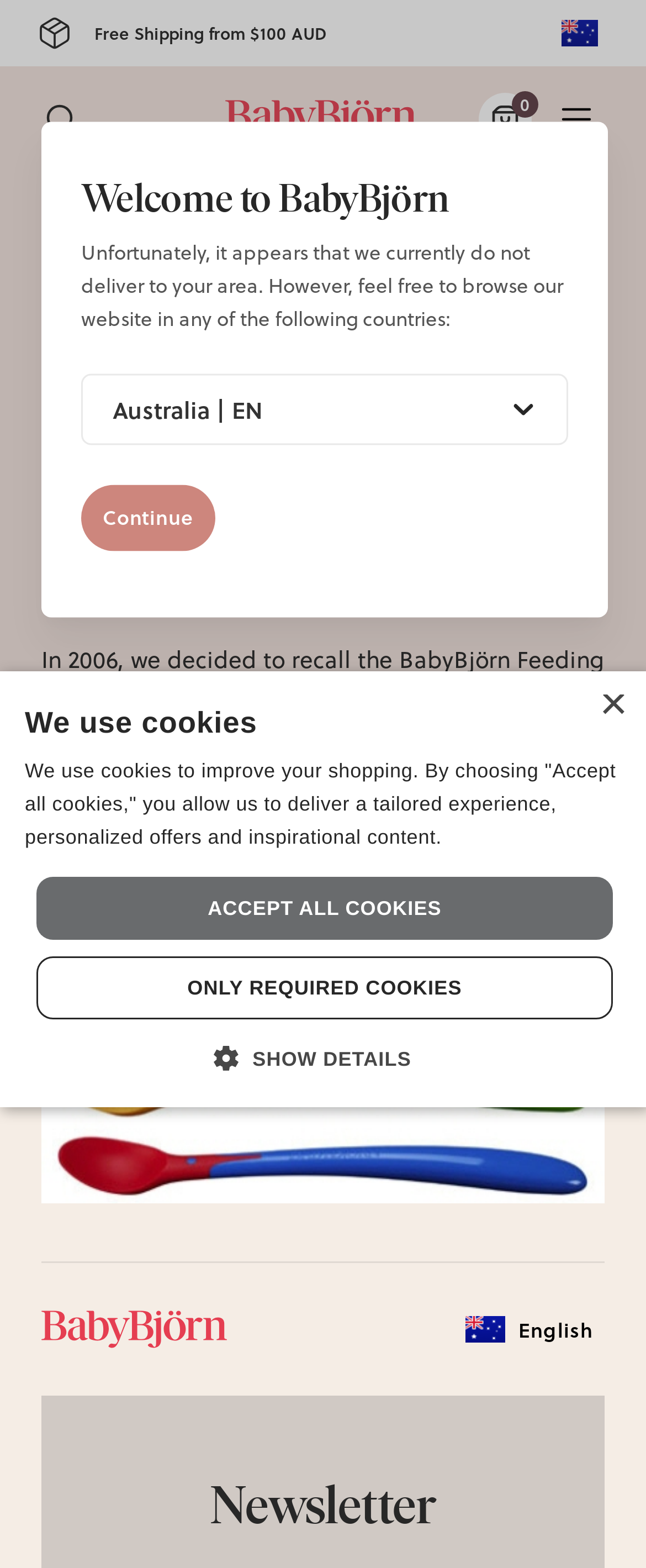Please find the bounding box coordinates for the clickable element needed to perform this instruction: "Search".

[0.054, 0.059, 0.136, 0.093]